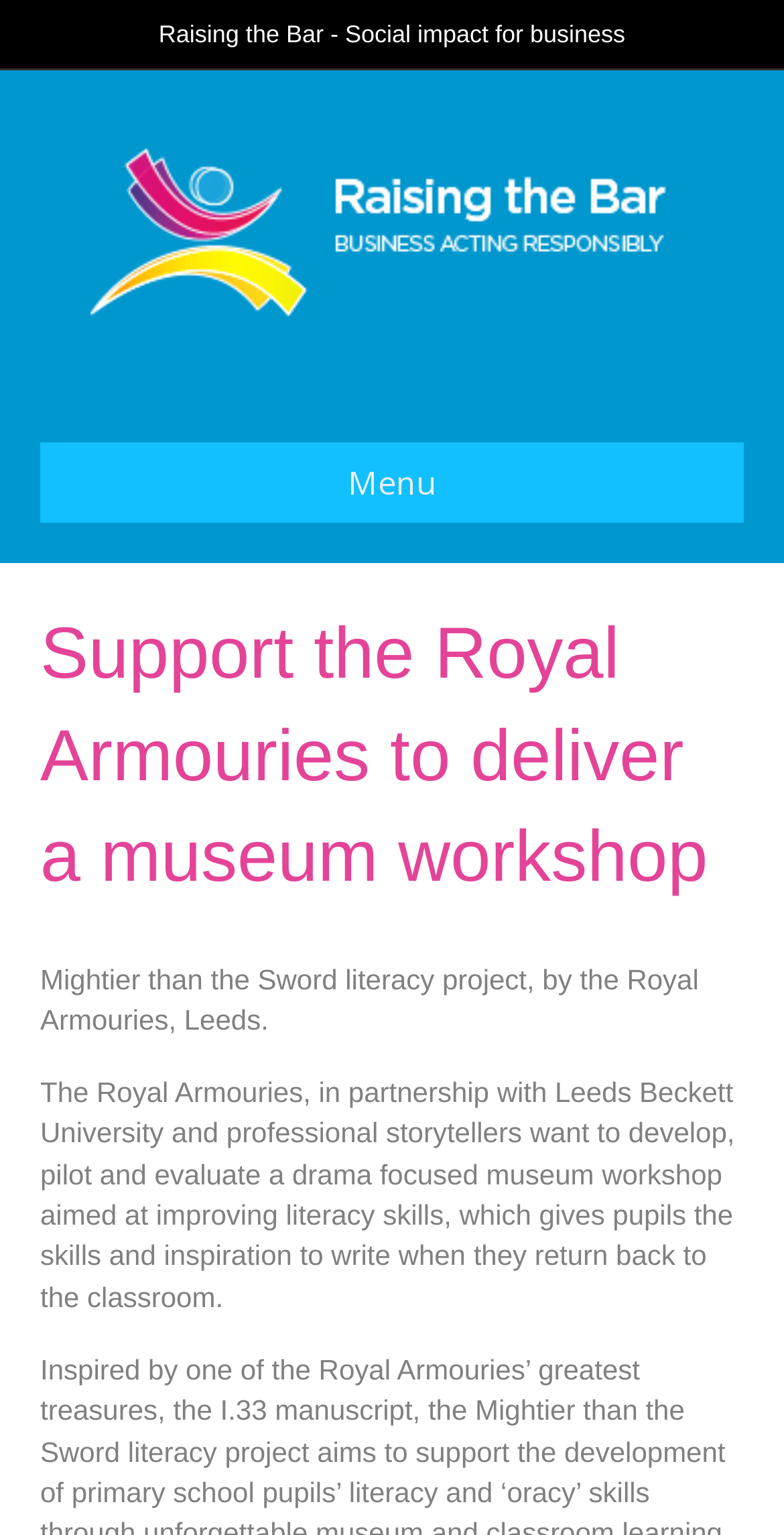Please predict the bounding box coordinates (top-left x, top-left y, bottom-right x, bottom-right y) for the UI element in the screenshot that fits the description: alt="Raising the Bar"

[0.115, 0.138, 0.885, 0.159]